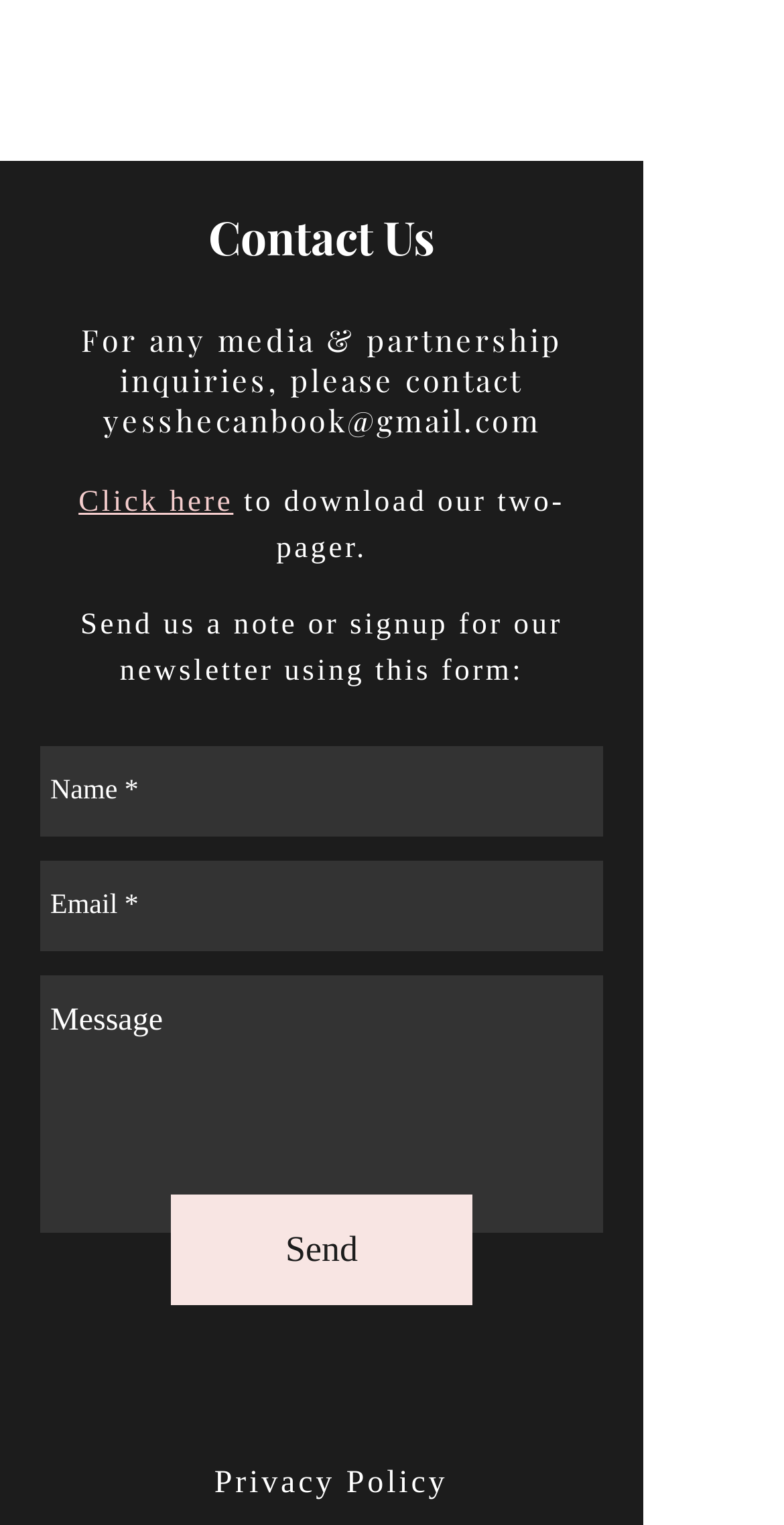Give a concise answer using one word or a phrase to the following question:
Is the 'Send' button enabled by default?

Yes